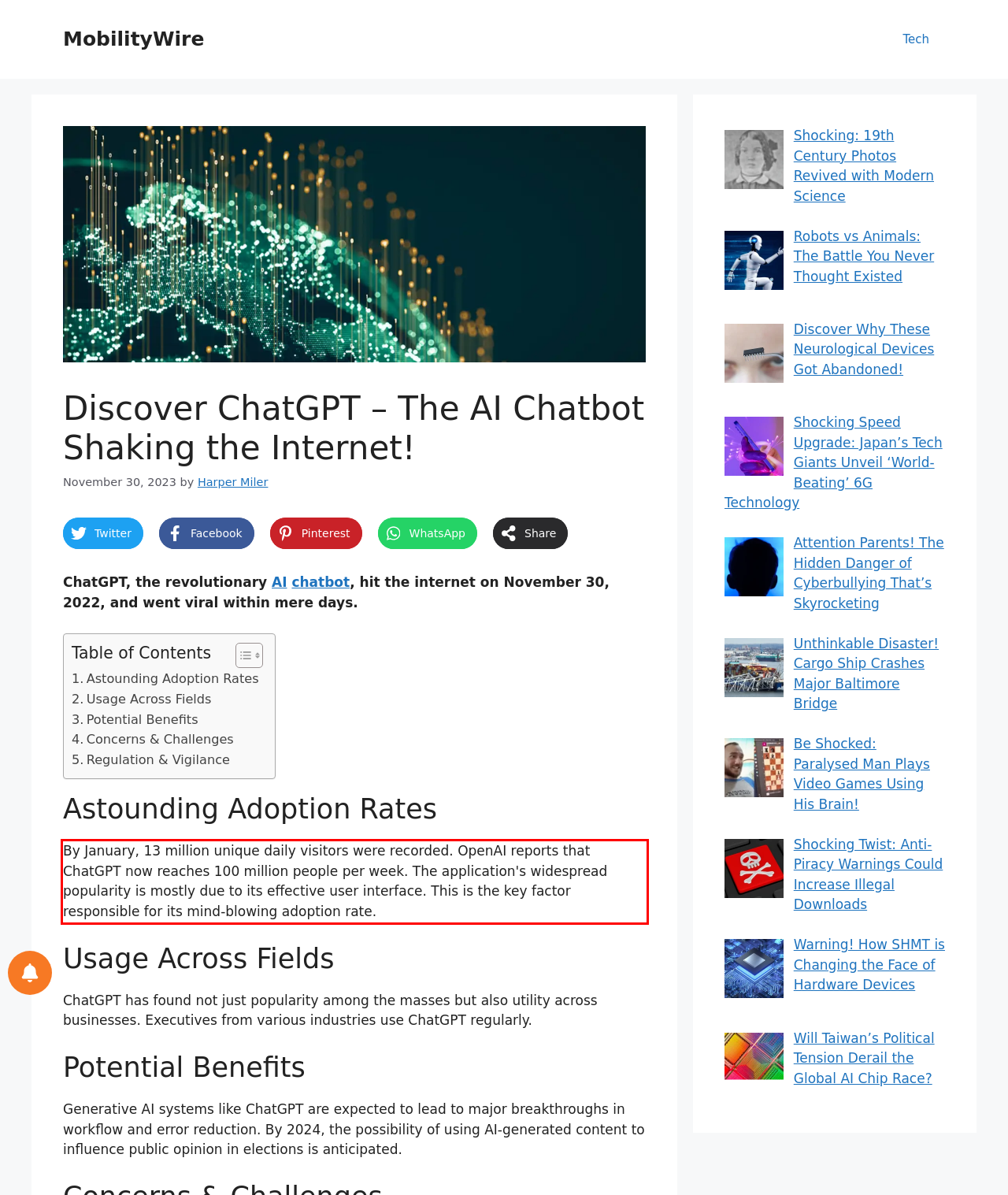Please examine the webpage screenshot containing a red bounding box and use OCR to recognize and output the text inside the red bounding box.

By January, 13 million unique daily visitors were recorded. OpenAI reports that ChatGPT now reaches 100 million people per week. The application's widespread popularity is mostly due to its effective user interface. This is the key factor responsible for its mind-blowing adoption rate.